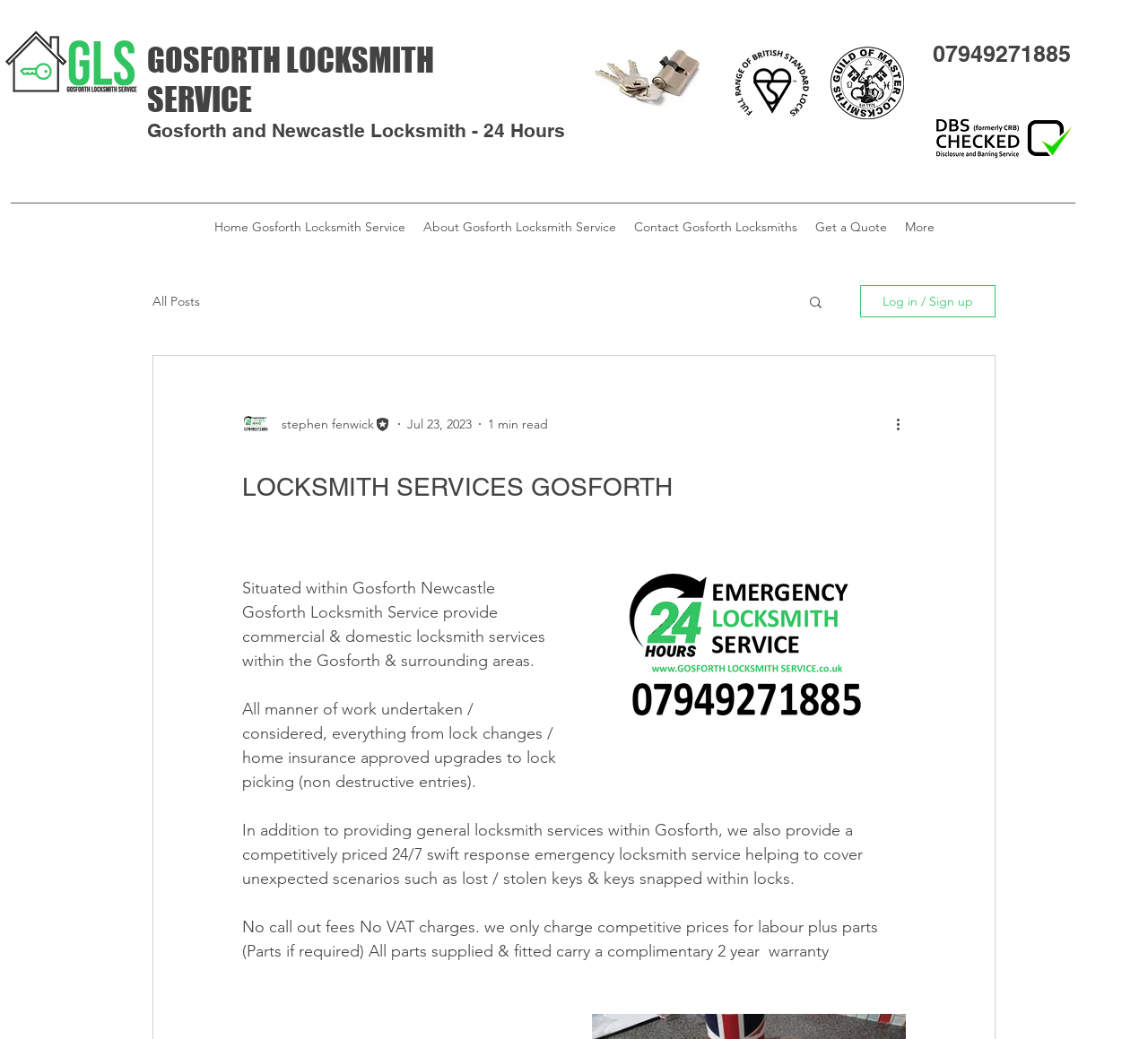What is the warranty period for the parts they supply?
Please analyze the image and answer the question with as much detail as possible.

I found the answer by looking at the StaticText element with the text 'All parts supplied & fitted carry a complimentary 2 year warranty'. This suggests that the warranty period for the parts they supply is 2 years.